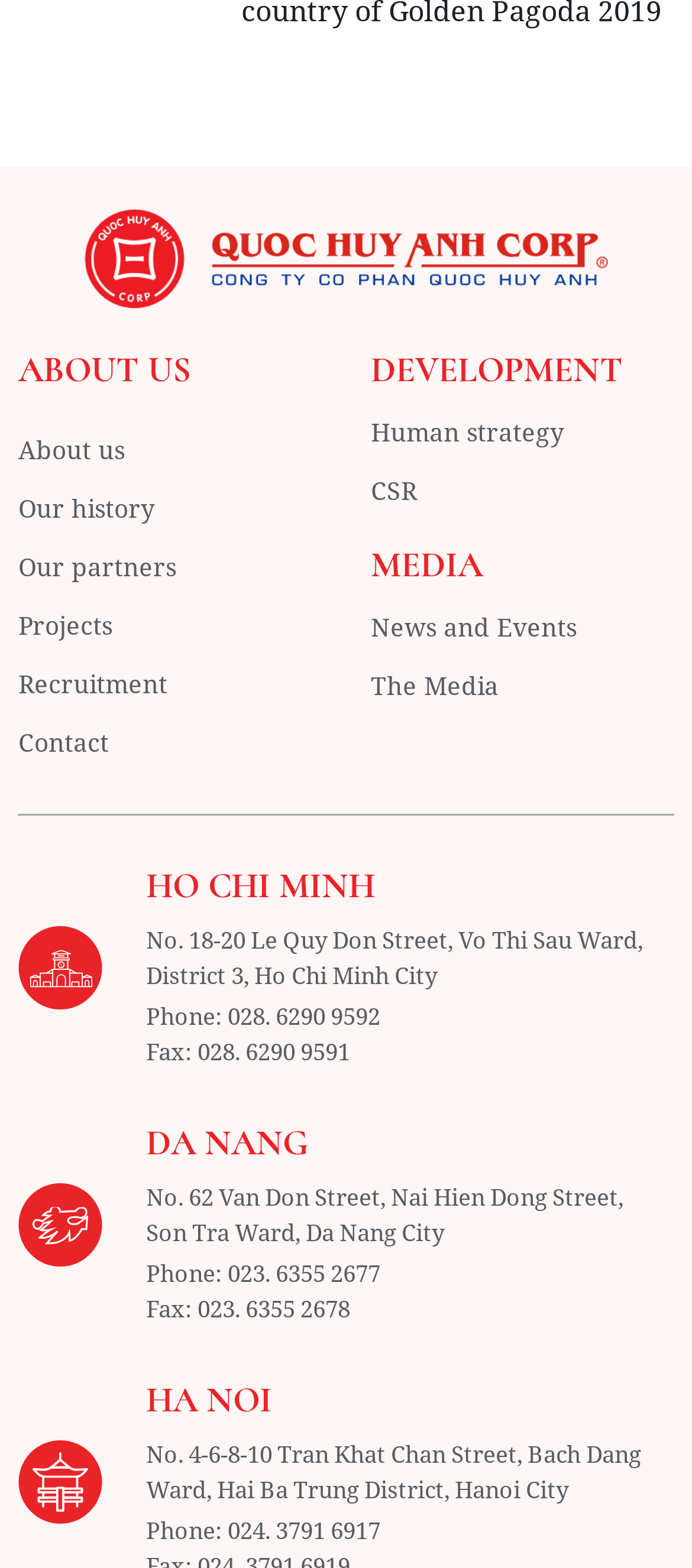Extract the bounding box coordinates for the UI element described by the text: "Human strategy". The coordinates should be in the form of [left, top, right, bottom] with values between 0 and 1.

[0.536, 0.264, 0.973, 0.288]